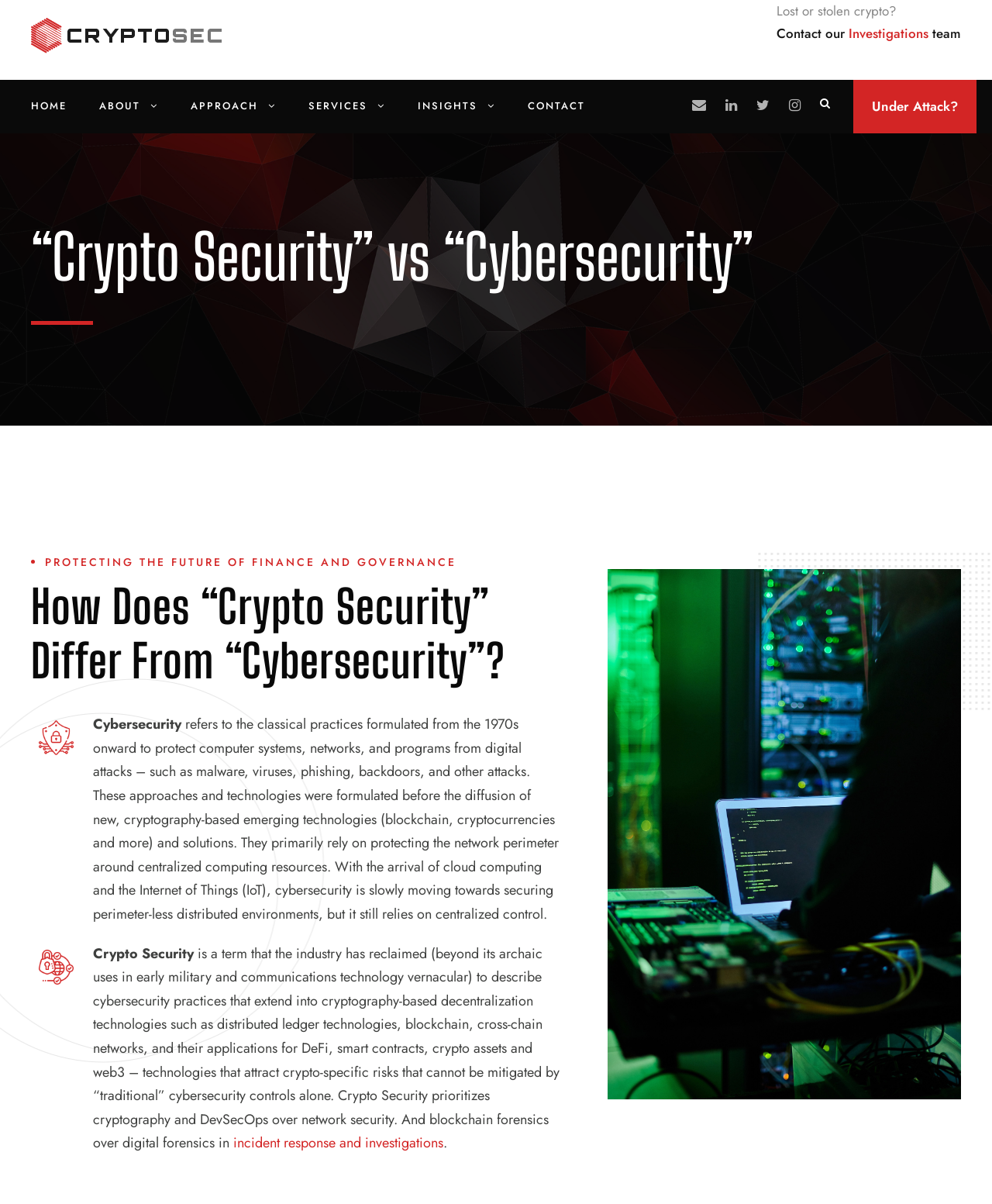What is the focus of Crypto Security?
Kindly offer a detailed explanation using the data available in the image.

The webpage states that Crypto Security is a term that describes cybersecurity practices that extend into cryptography-based decentralization technologies such as distributed ledger technologies, blockchain, cross-chain networks, and their applications for DeFi, smart contracts, crypto assets, and web3, indicating that the focus of Crypto Security is on these decentralization technologies.